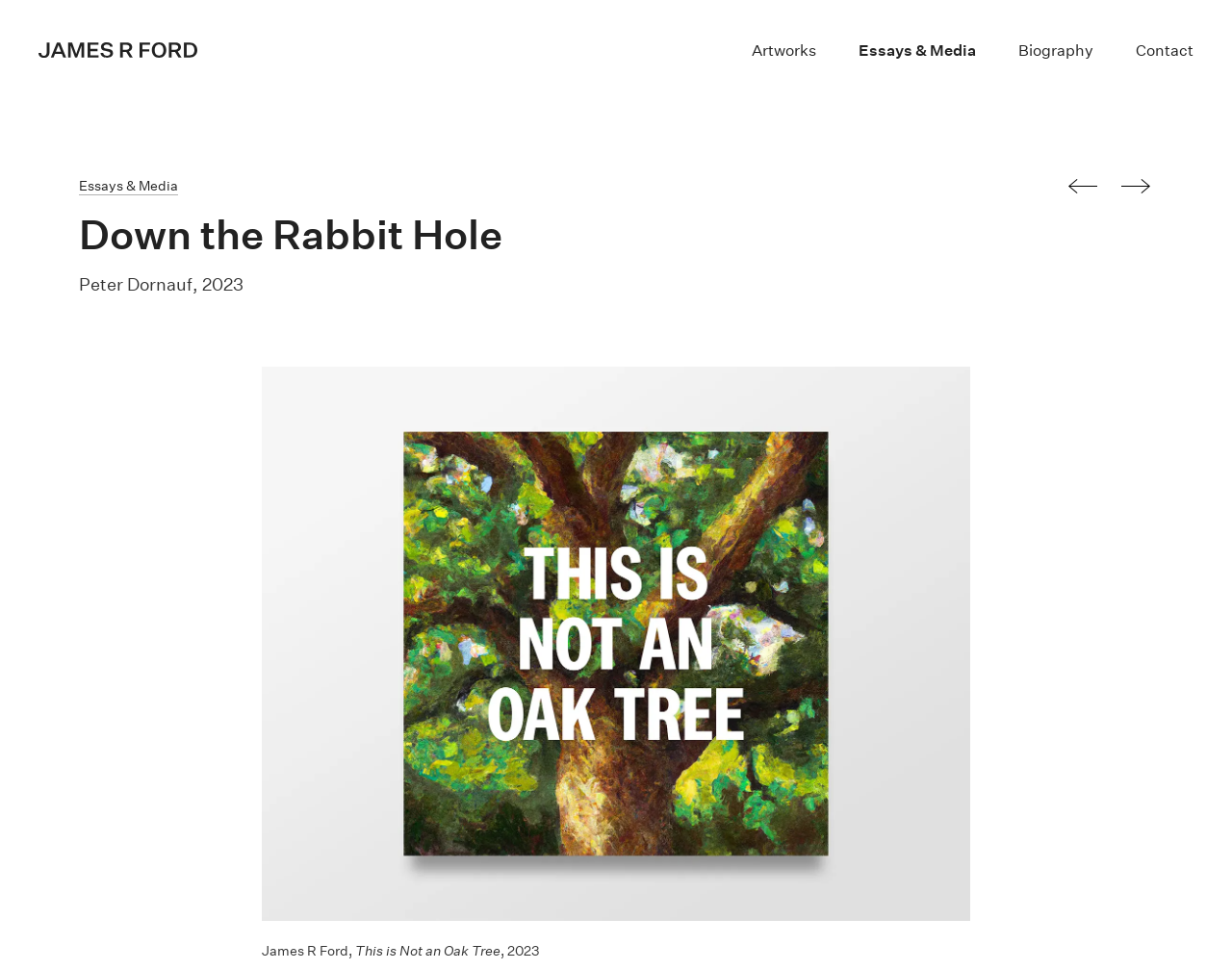Identify and extract the heading text of the webpage.

Down the Rabbit Hole